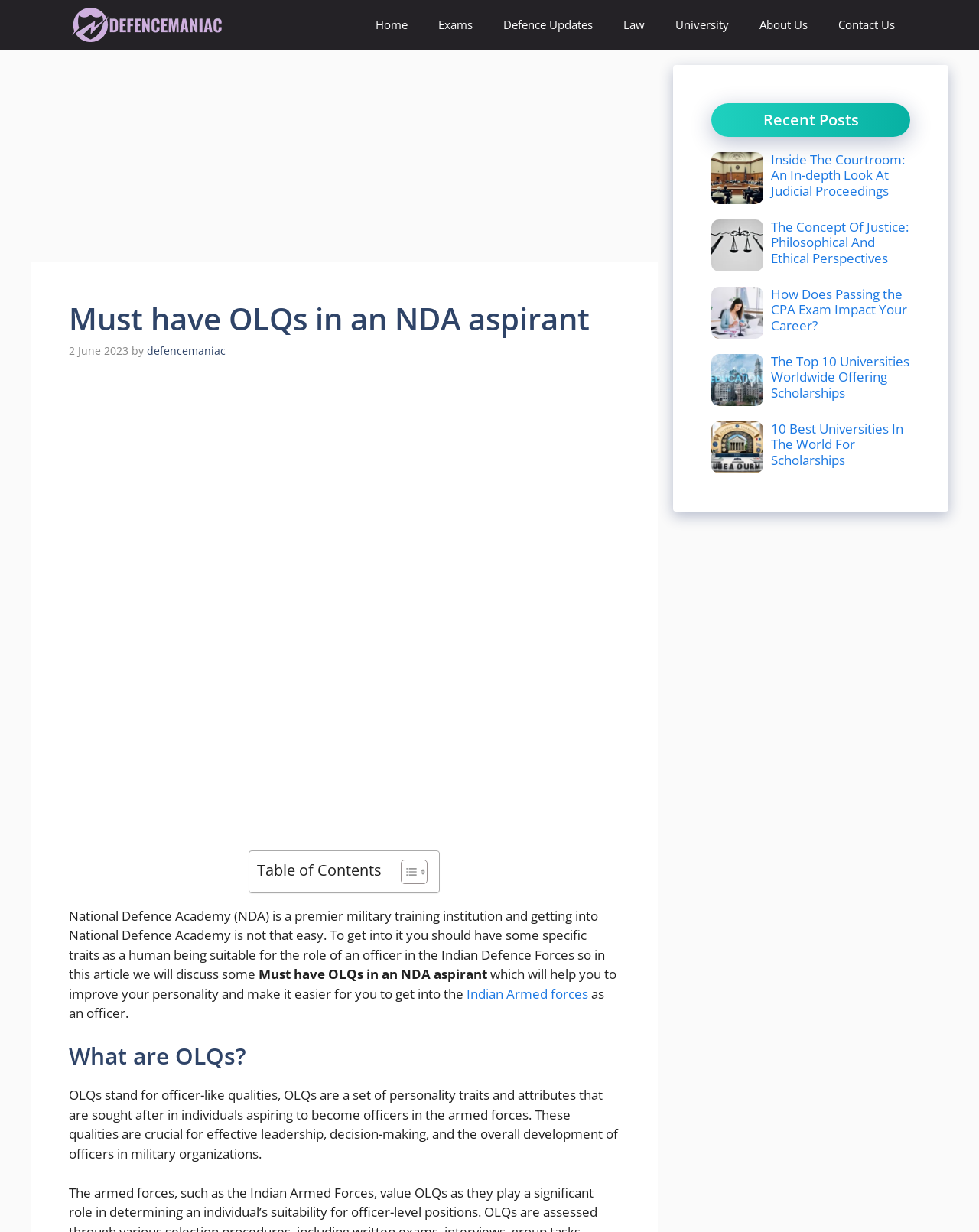Could you provide the bounding box coordinates for the portion of the screen to click to complete this instruction: "Share the content"?

None